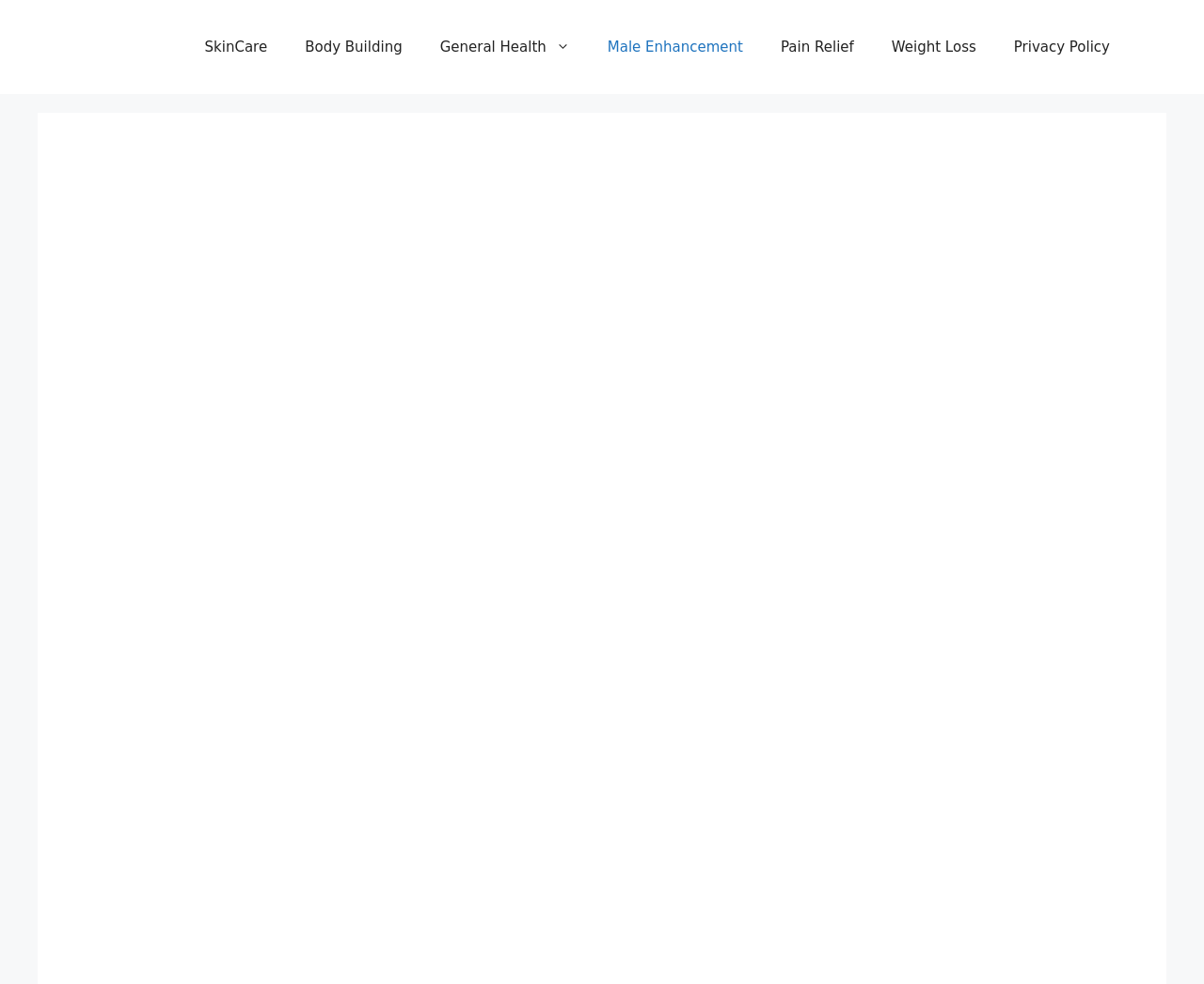Using the provided description: "Male Enhancement", find the bounding box coordinates of the corresponding UI element. The output should be four float numbers between 0 and 1, in the format [left, top, right, bottom].

[0.489, 0.019, 0.633, 0.076]